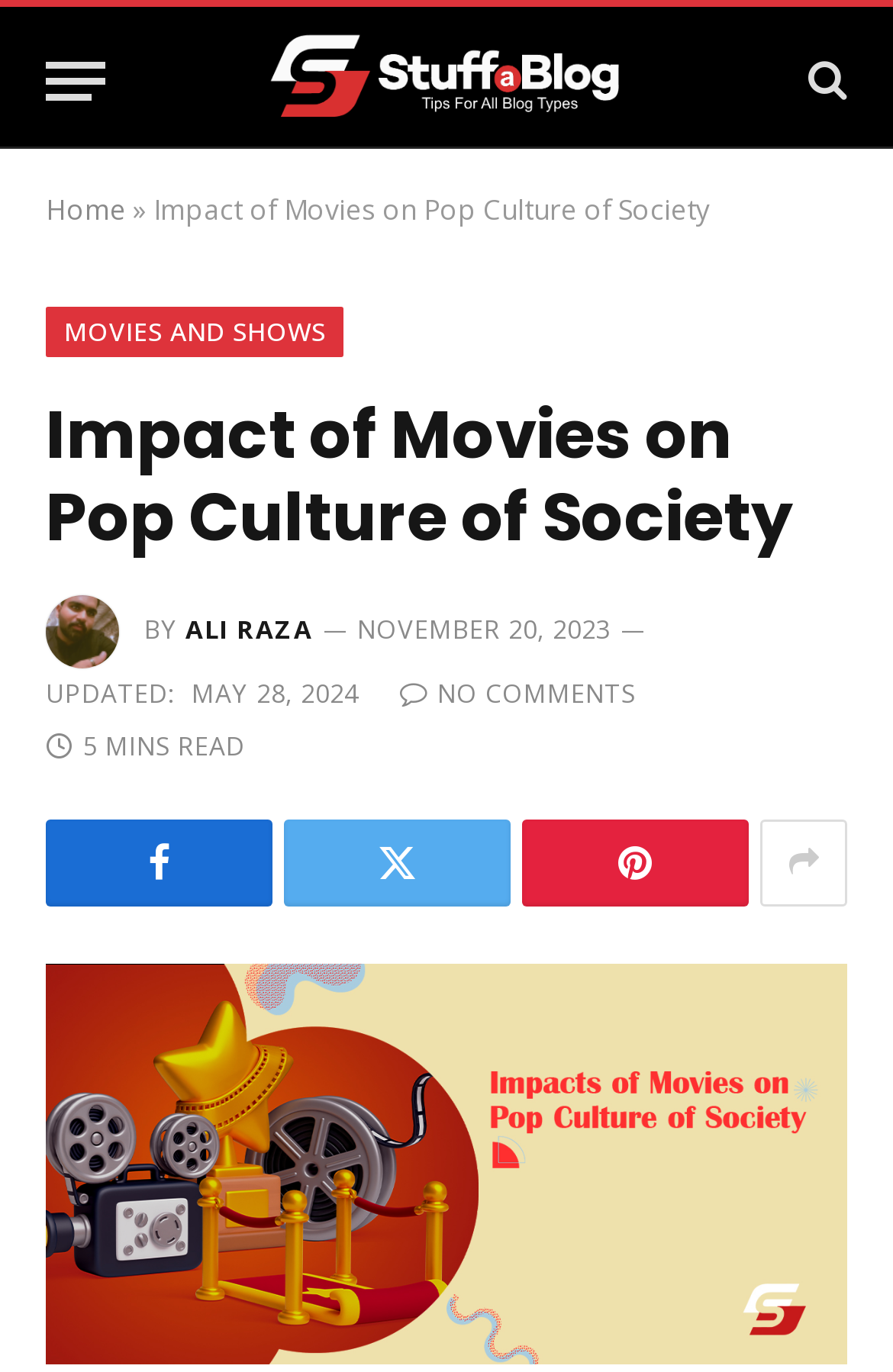Give the bounding box coordinates for the element described as: "title="Show More Social Sharing"".

[0.851, 0.597, 0.949, 0.661]